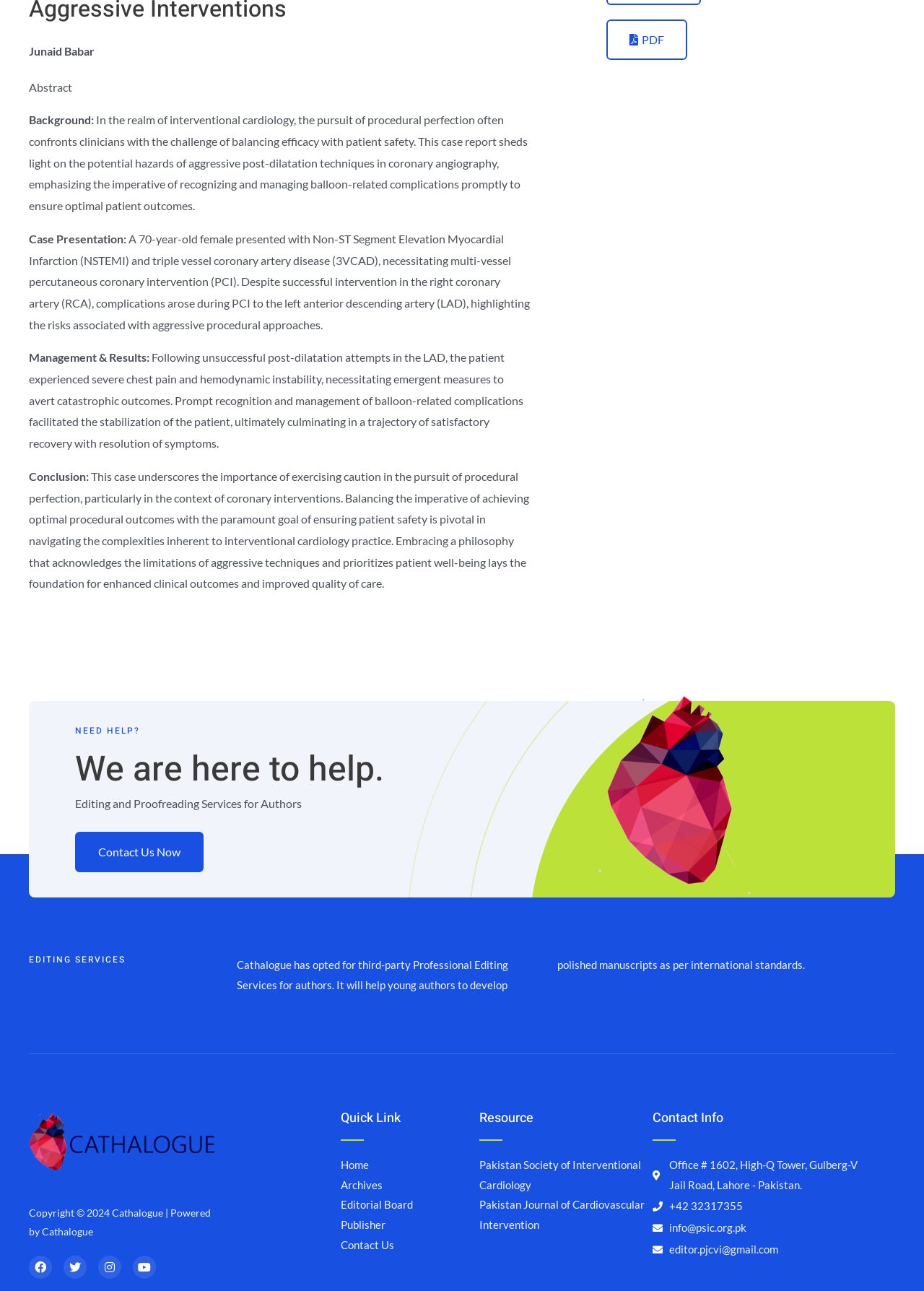What is the name of the organization behind the website?
Analyze the image and deliver a detailed answer to the question.

The name of the organization behind the website is mentioned in the copyright notice at the bottom of the webpage, which reads 'Copyright © 2024 Cathalogue | Powered by Cathalogue'.